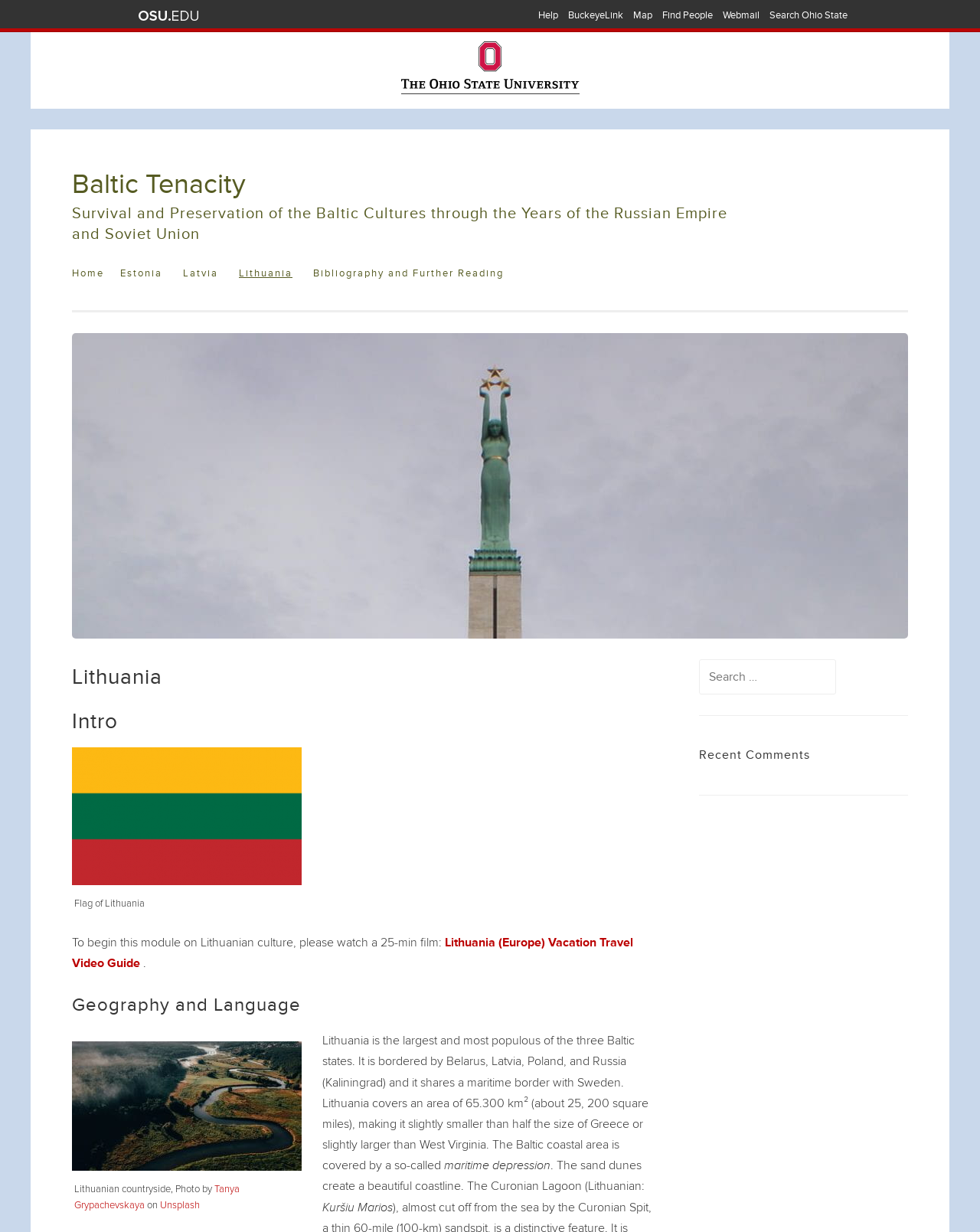Given the element description Baltic Tenacity, specify the bounding box coordinates of the corresponding UI element in the format (top-left x, top-left y, bottom-right x, bottom-right y). All values must be between 0 and 1.

[0.073, 0.136, 0.251, 0.163]